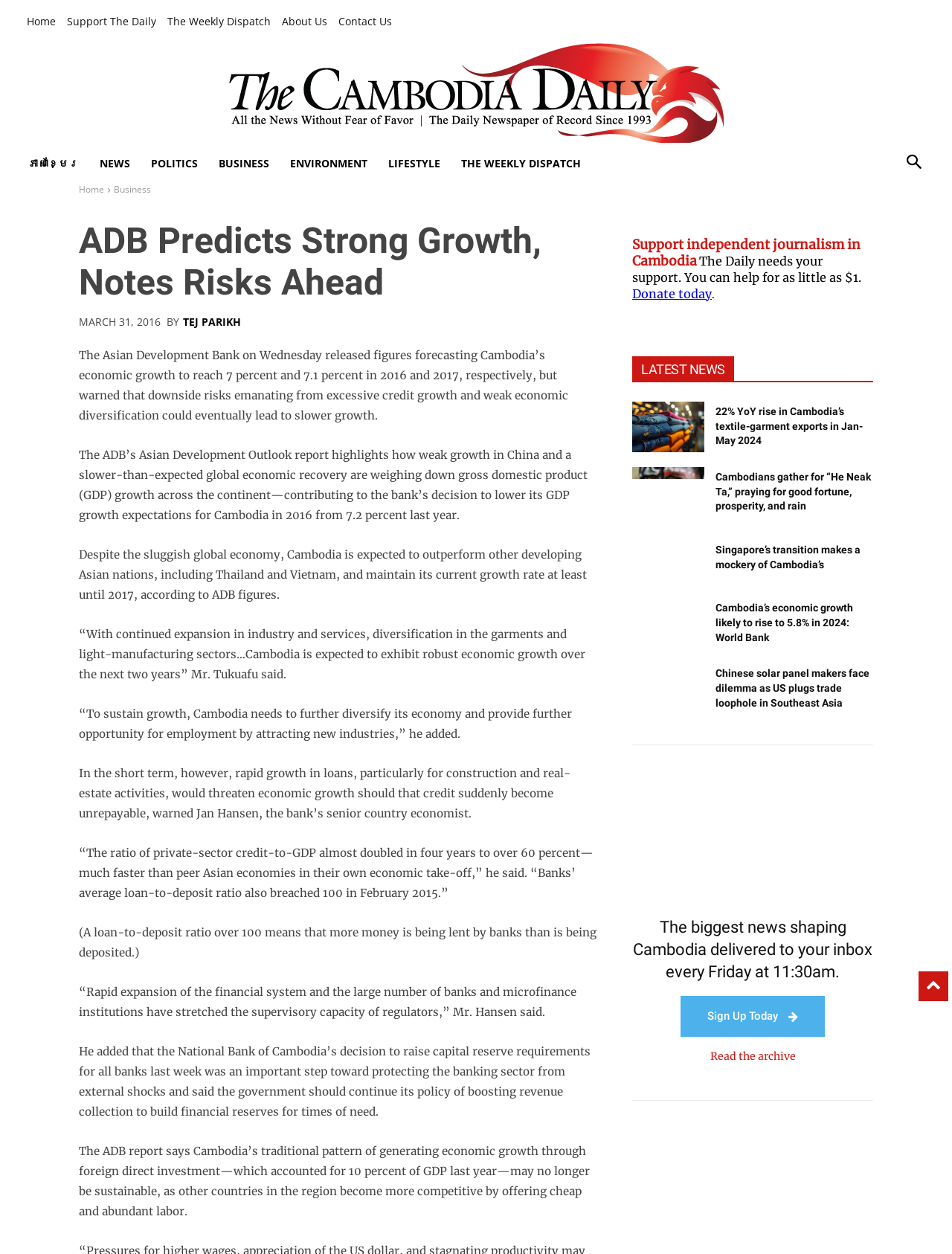Locate the bounding box coordinates of the region to be clicked to comply with the following instruction: "Donate to support independent journalism in Cambodia". The coordinates must be four float numbers between 0 and 1, in the form [left, top, right, bottom].

[0.664, 0.19, 0.905, 0.24]